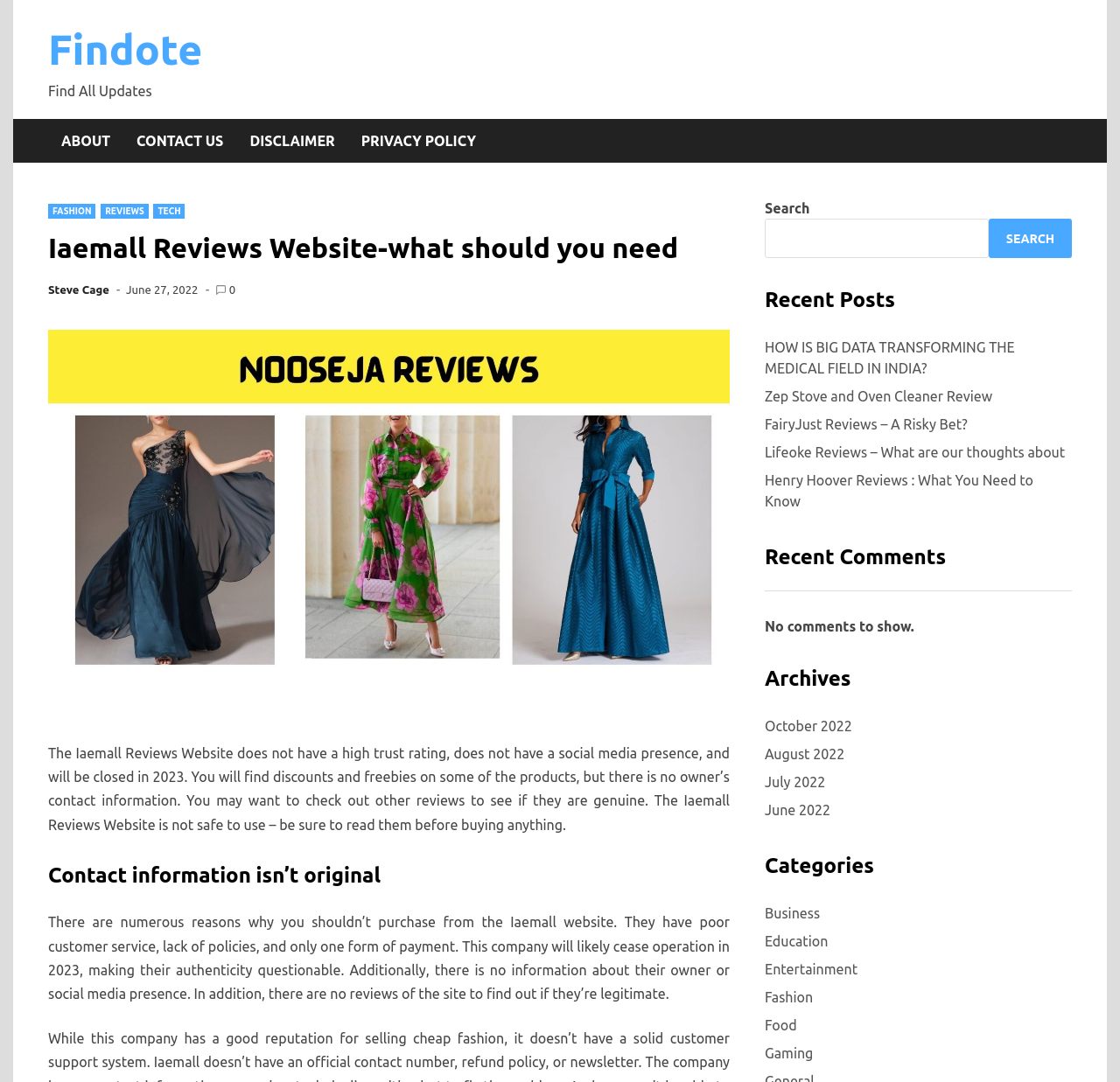Using the details in the image, give a detailed response to the question below:
What is the purpose of the search box?

The search box is located at the top right corner of the webpage, and its purpose is to allow users to search for specific content within the website, as indicated by the placeholder text 'Search'.